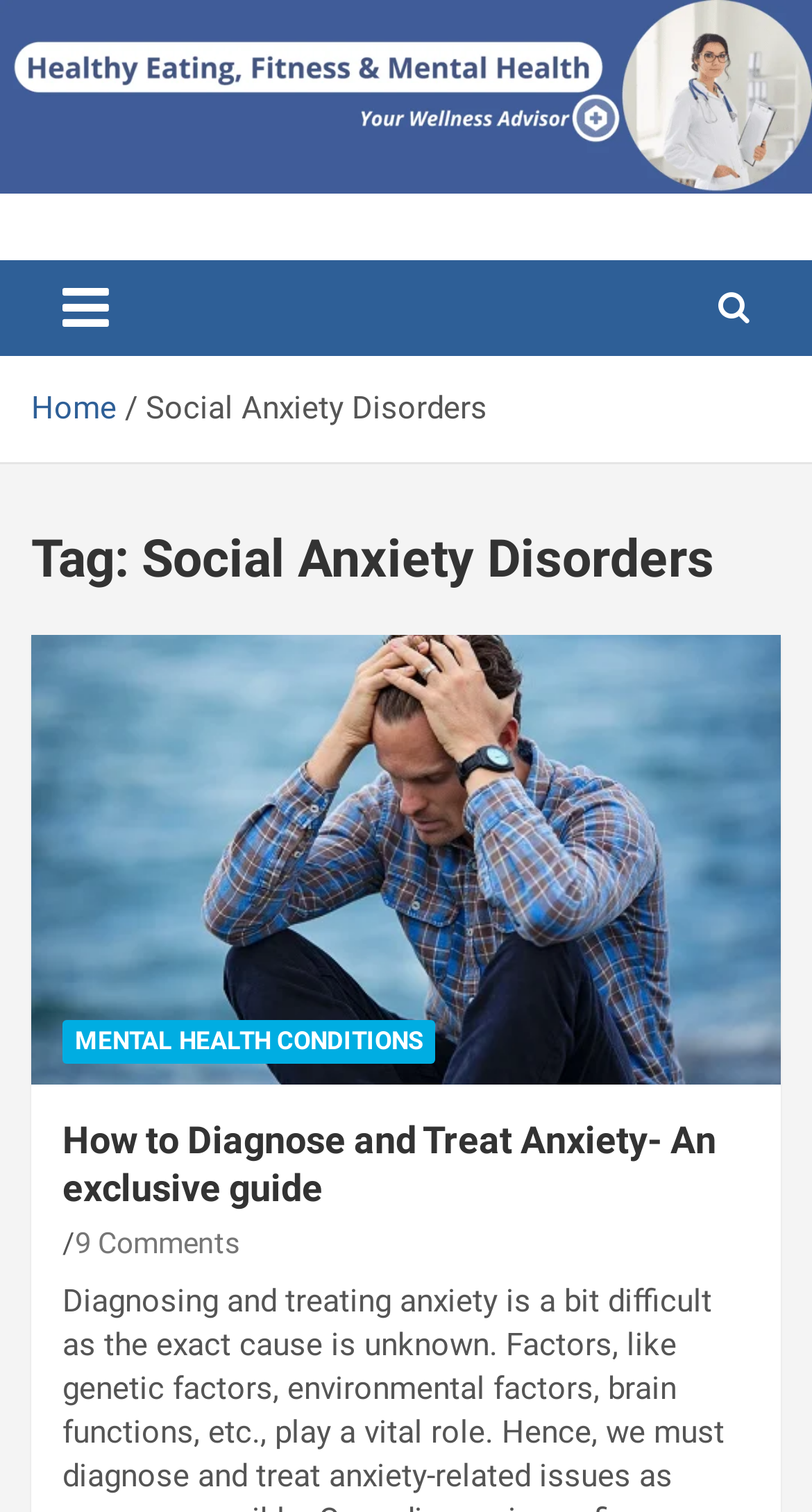Refer to the image and answer the question with as much detail as possible: What is the title of the article with 9 comments?

I found the answer by looking at the link element with the text '9 Comments' and tracing it back to the heading element with the same text, which is the title of the article.